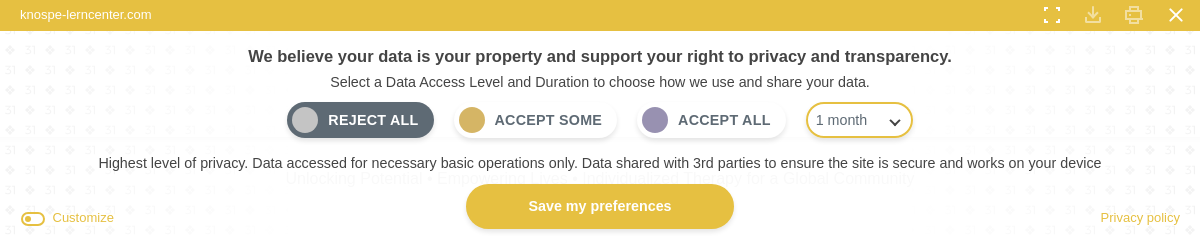Carefully examine the image and provide an in-depth answer to the question: What is the duration of 'ACCEPT ALL' option?

The 'ACCEPT ALL' option allows users to specify a duration of one month, which means that users can choose to accept all data access for a period of one month. This duration is explicitly mentioned in the options provided.